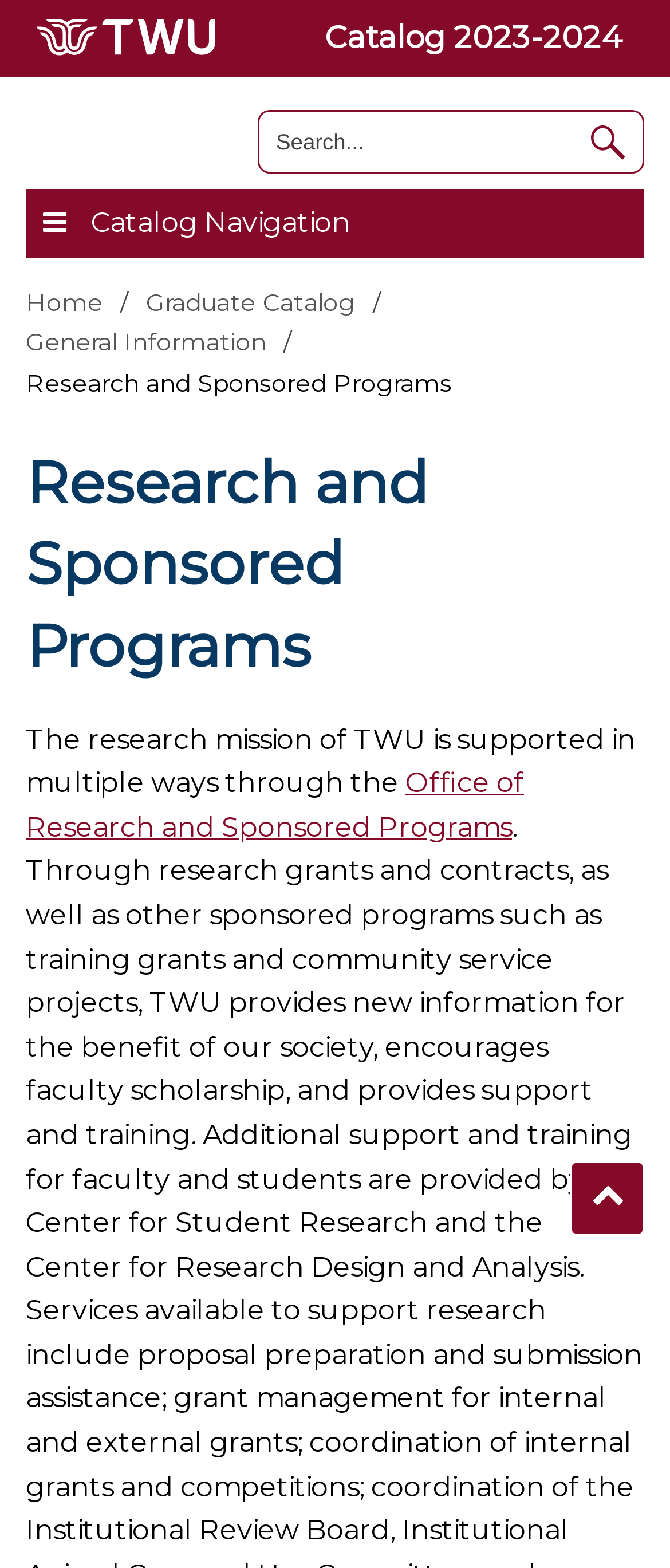Observe the image and answer the following question in detail: What is the function of the 'Back to top' link?

The 'Back to top' link is likely used to return the user to the top of the webpage, as indicated by the arrow icon and its position at the bottom of the page.